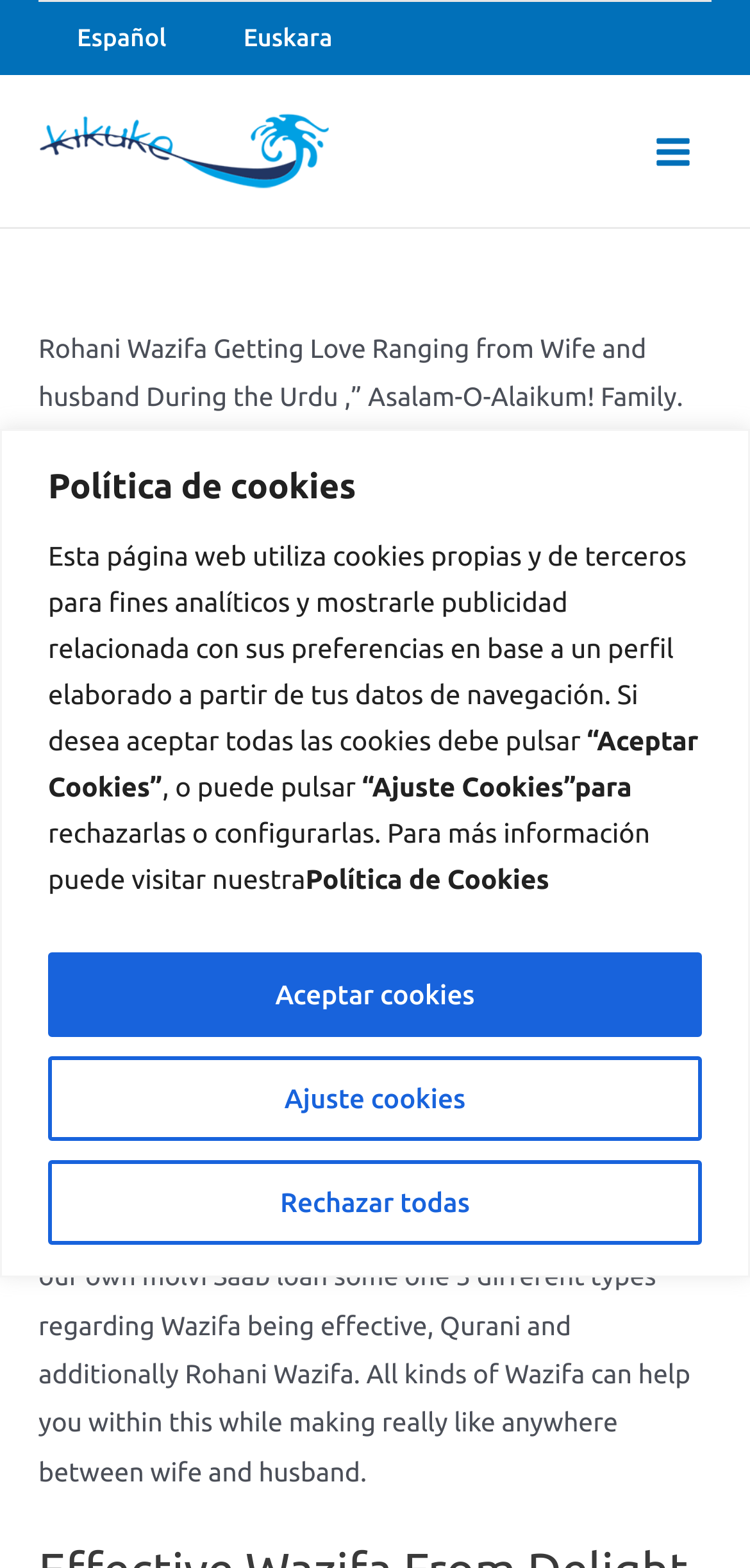Give a short answer using one word or phrase for the question:
What is the purpose of Wazifa?

To get love between husband and wife